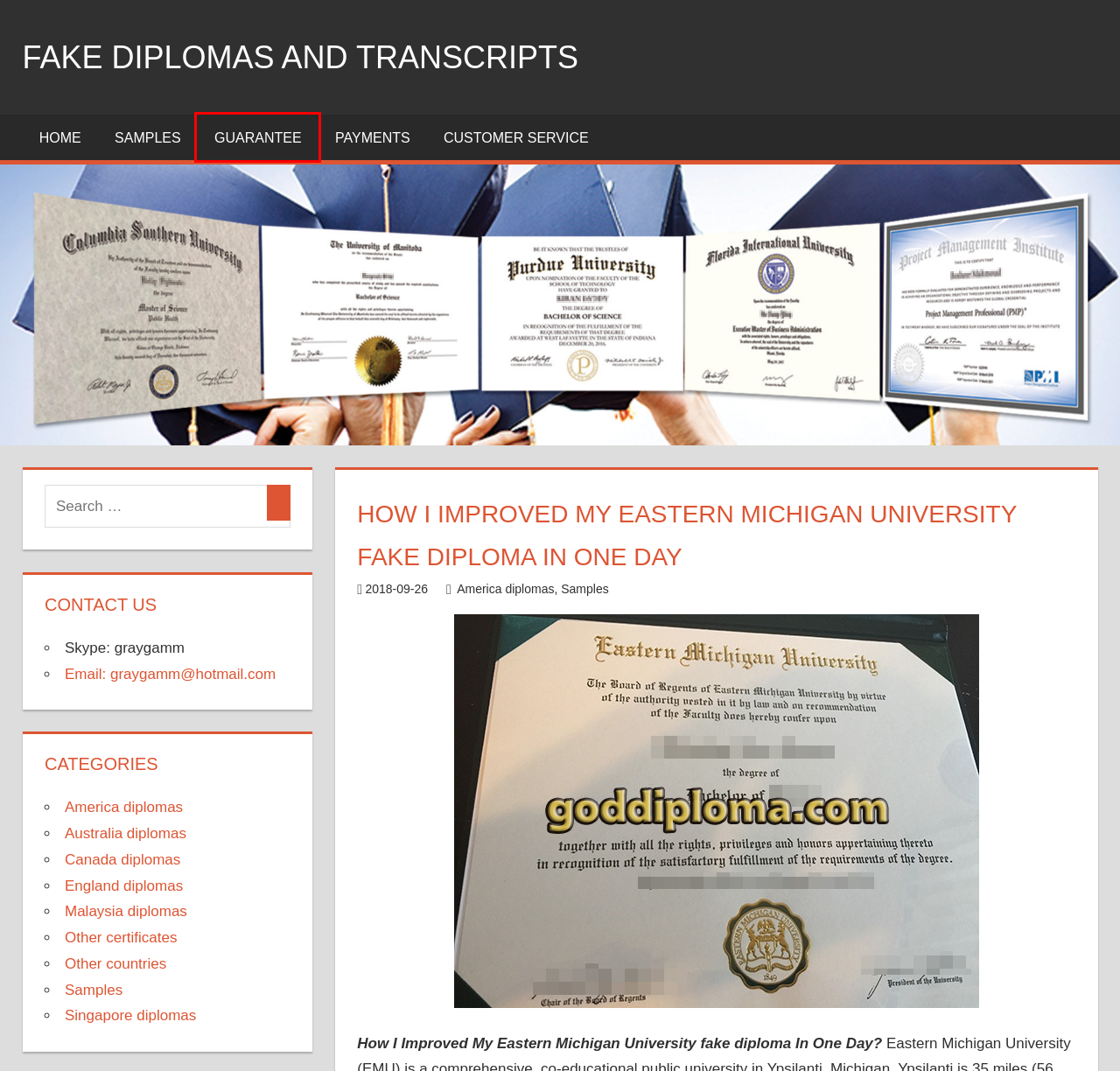You are given a screenshot of a webpage within which there is a red rectangle bounding box. Please choose the best webpage description that matches the new webpage after clicking the selected element in the bounding box. Here are the options:
A. Singapore diplomas | Fake diplomas and transcripts
B. England diplomas | Fake diplomas and transcripts
C. Australia diplomas | Fake diplomas and transcripts
D. Guarantee
E. Canada diplomas | Fake diplomas and transcripts
F. Lee, david | Fake diplomas and transcripts
G. Malaysia diplomas | Fake diplomas and transcripts
H. Other countries | Fake diplomas and transcripts

D